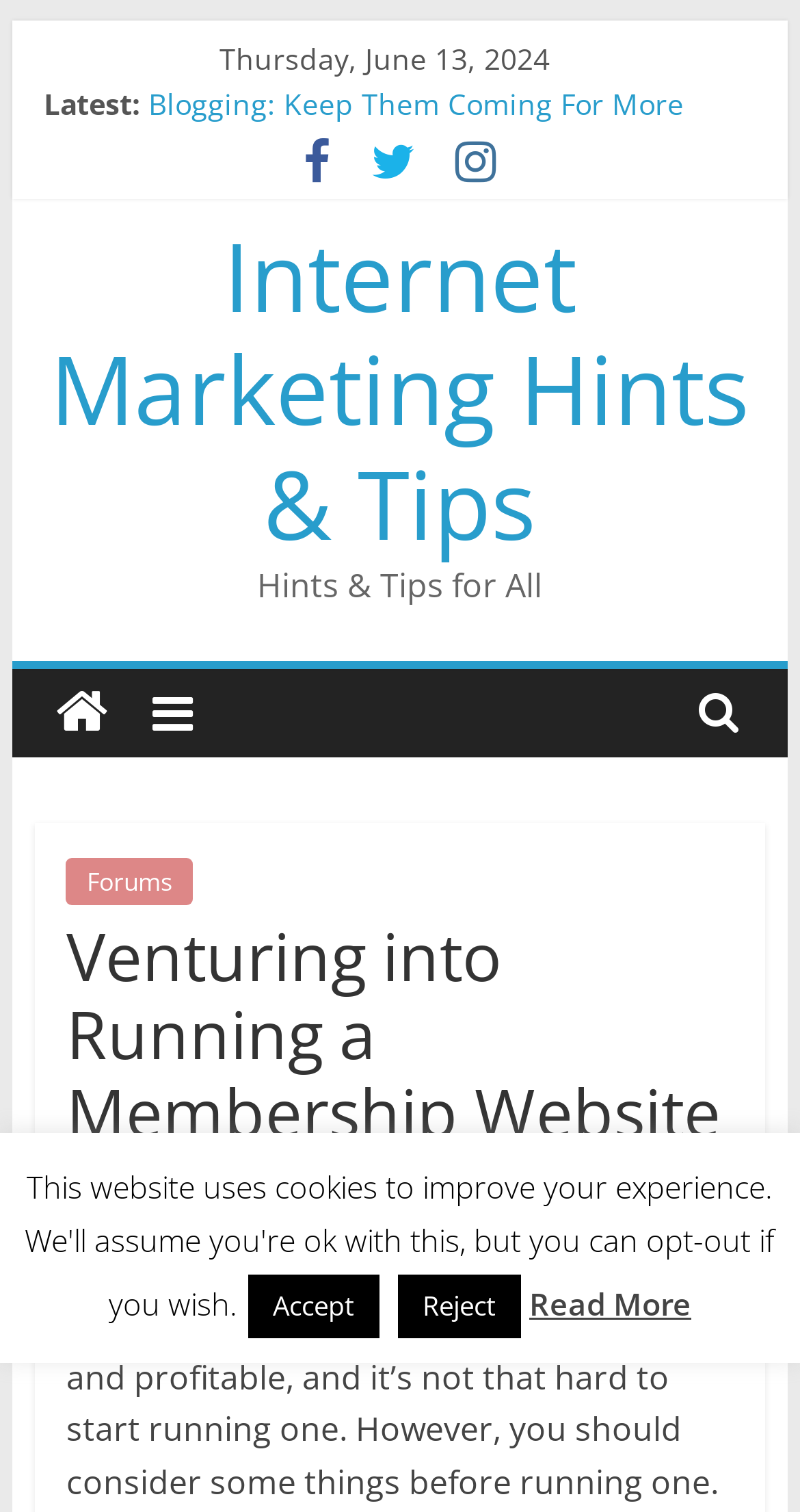Indicate the bounding box coordinates of the element that needs to be clicked to satisfy the following instruction: "Visit the forums". The coordinates should be four float numbers between 0 and 1, i.e., [left, top, right, bottom].

[0.083, 0.568, 0.242, 0.599]